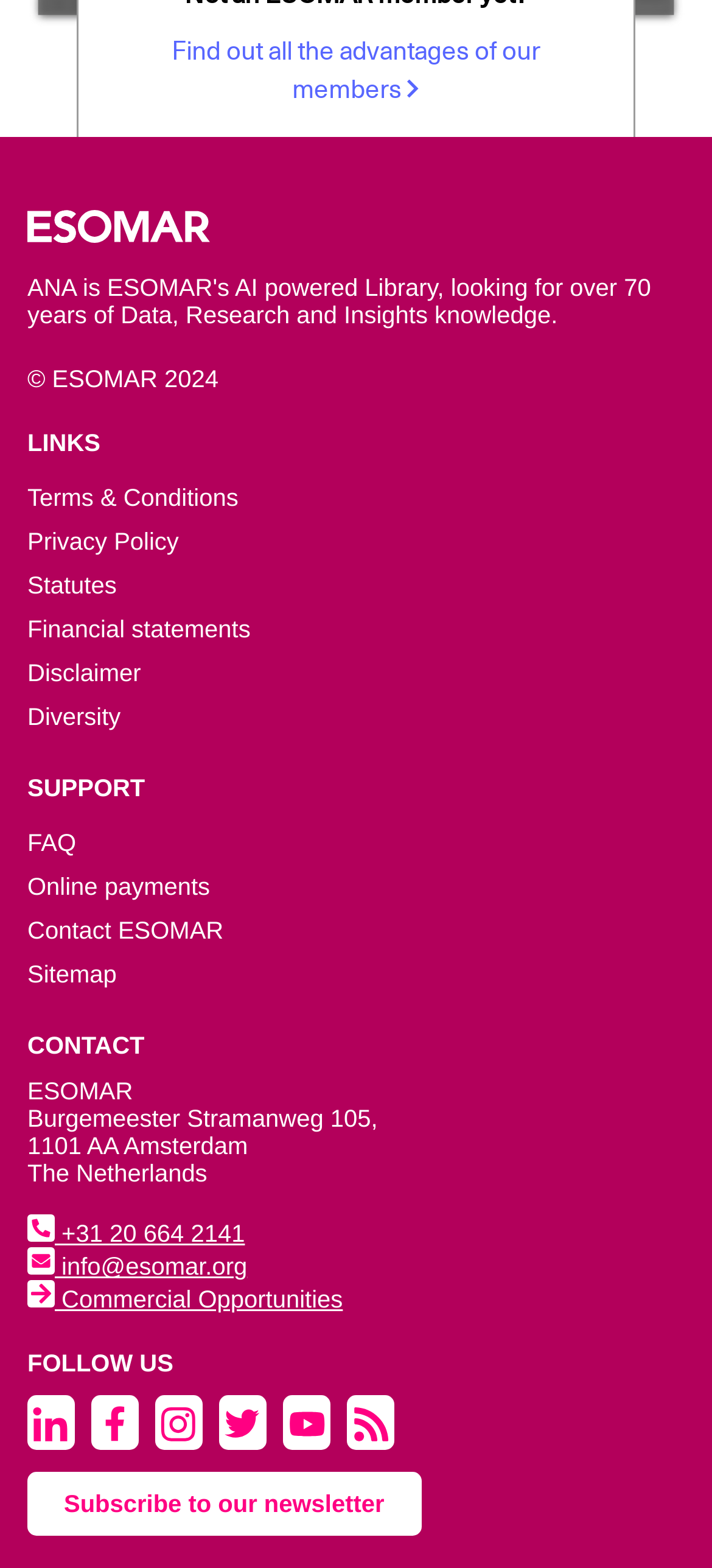Please determine the bounding box coordinates of the element to click on in order to accomplish the following task: "Follow ESOMAR on LinkedIn". Ensure the coordinates are four float numbers ranging from 0 to 1, i.e., [left, top, right, bottom].

[0.046, 0.896, 0.097, 0.919]